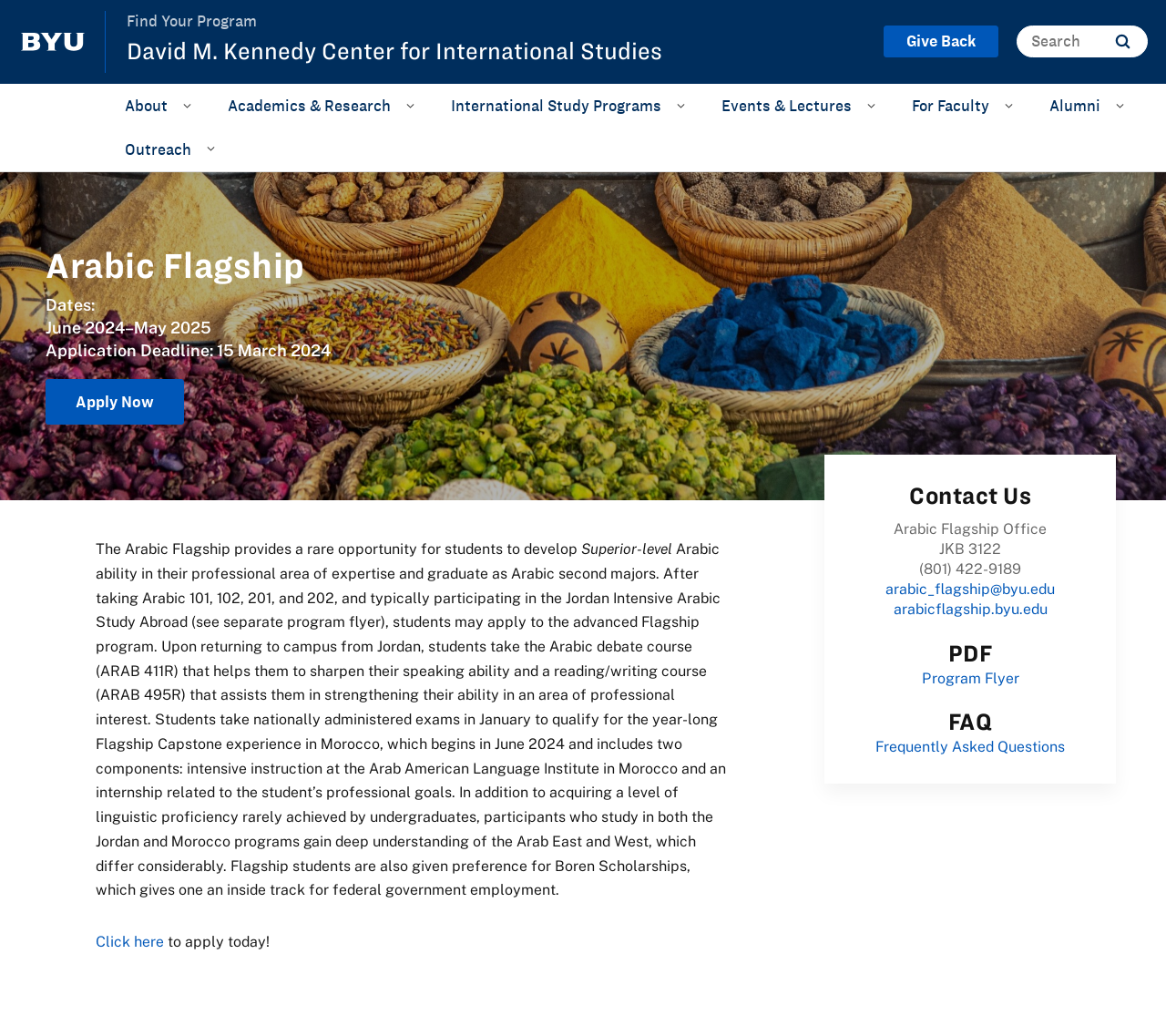Given the webpage screenshot, identify the bounding box of the UI element that matches this description: "parent_node: Search aria-label="Search" name="q" placeholder="Search"".

[0.872, 0.025, 0.984, 0.056]